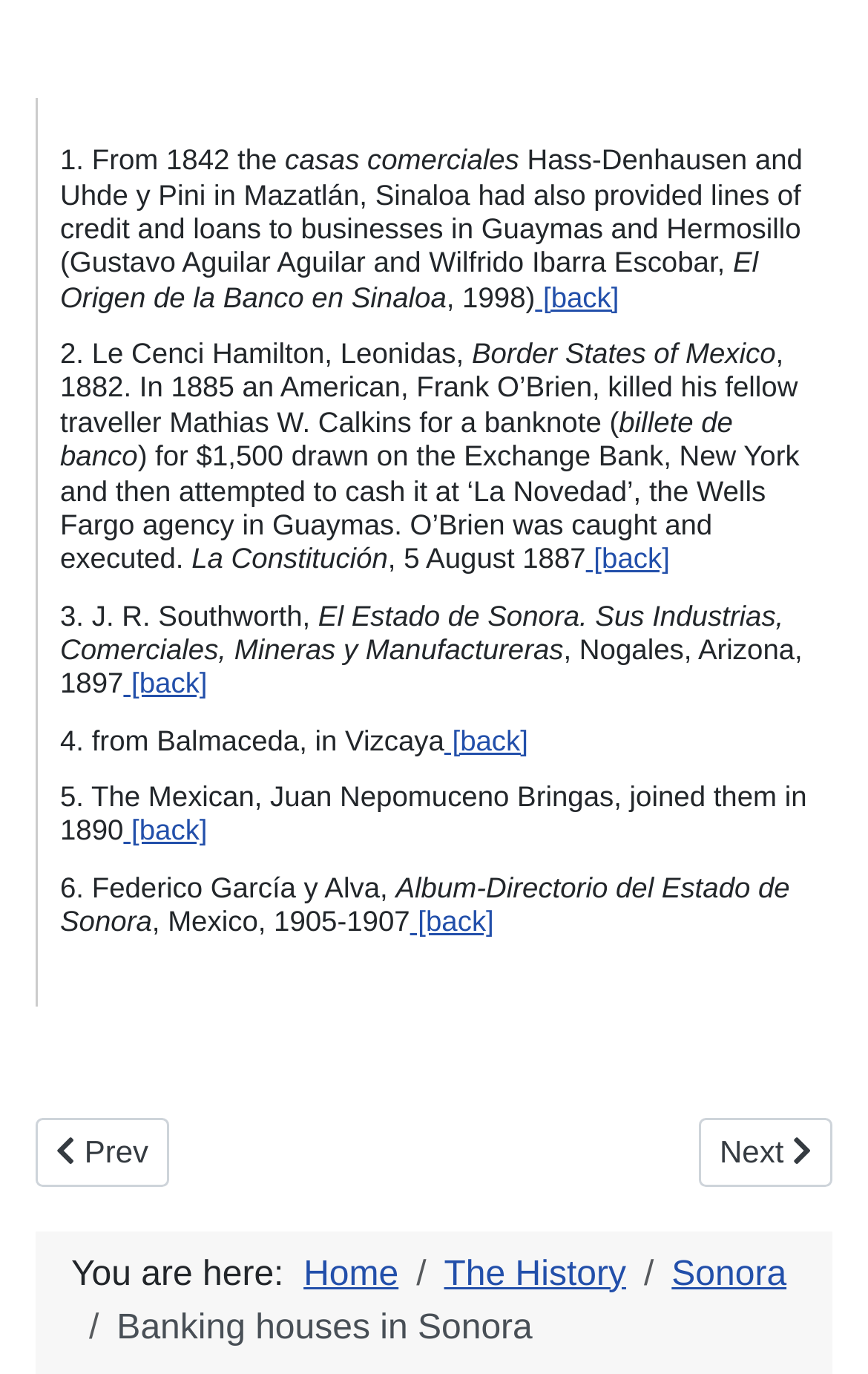Determine the bounding box coordinates of the area to click in order to meet this instruction: "go to home page".

[0.35, 0.913, 0.459, 0.941]